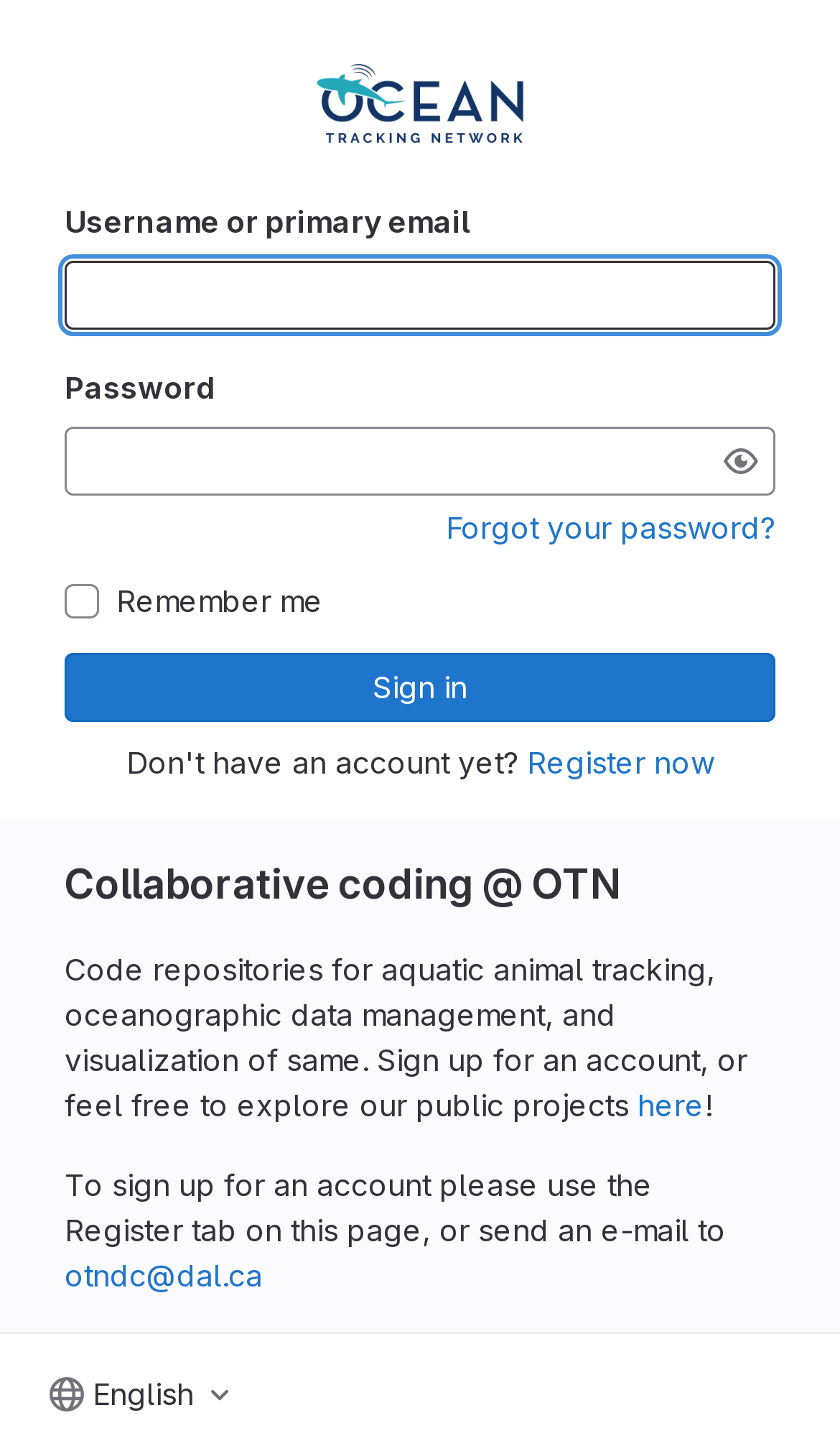Provide a short, one-word or phrase answer to the question below:
What is the purpose of this website?

Collaborative coding